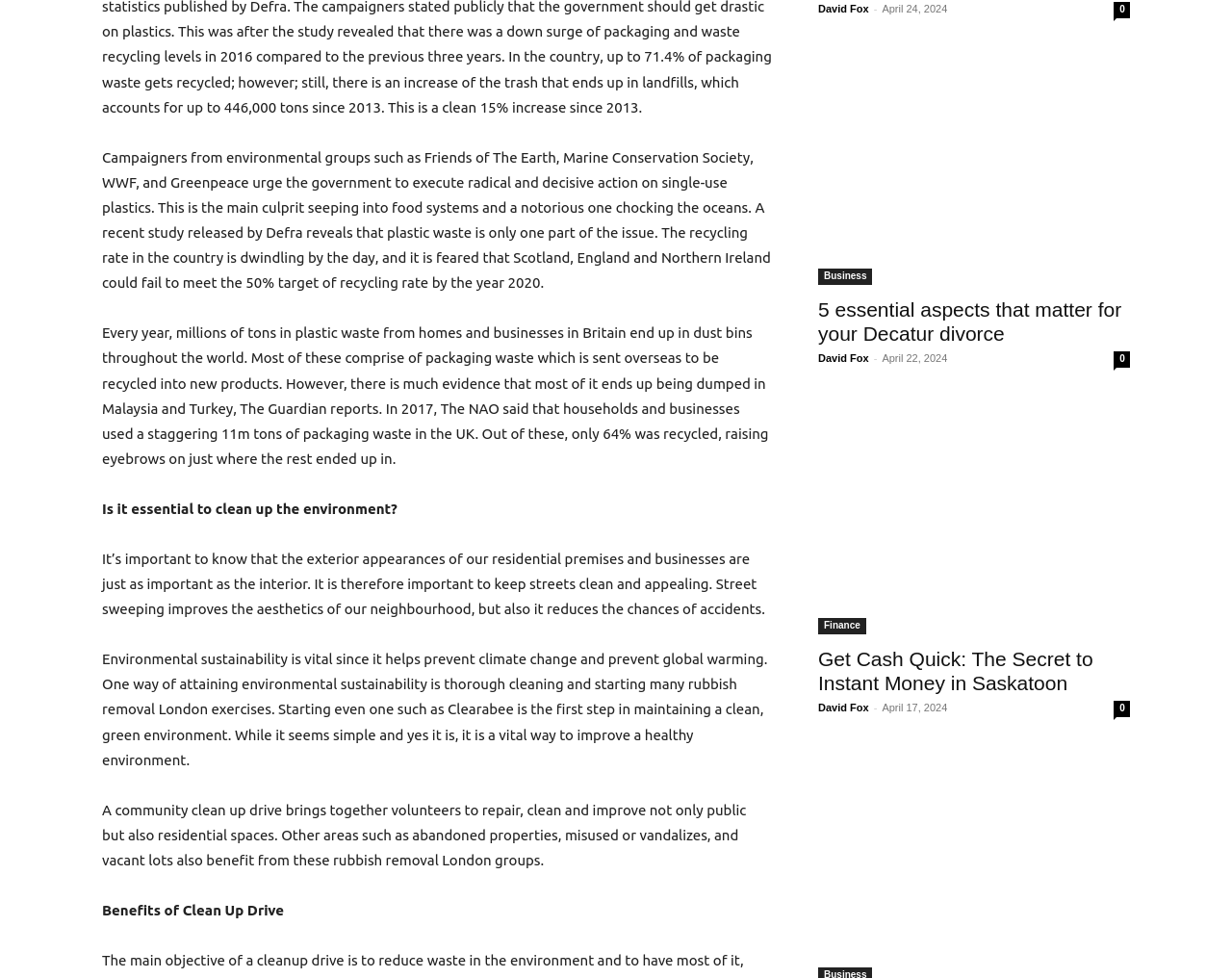Please provide the bounding box coordinates for the UI element as described: "Investment". The coordinates must be four floats between 0 and 1, represented as [left, top, right, bottom].

[0.303, 0.23, 0.399, 0.278]